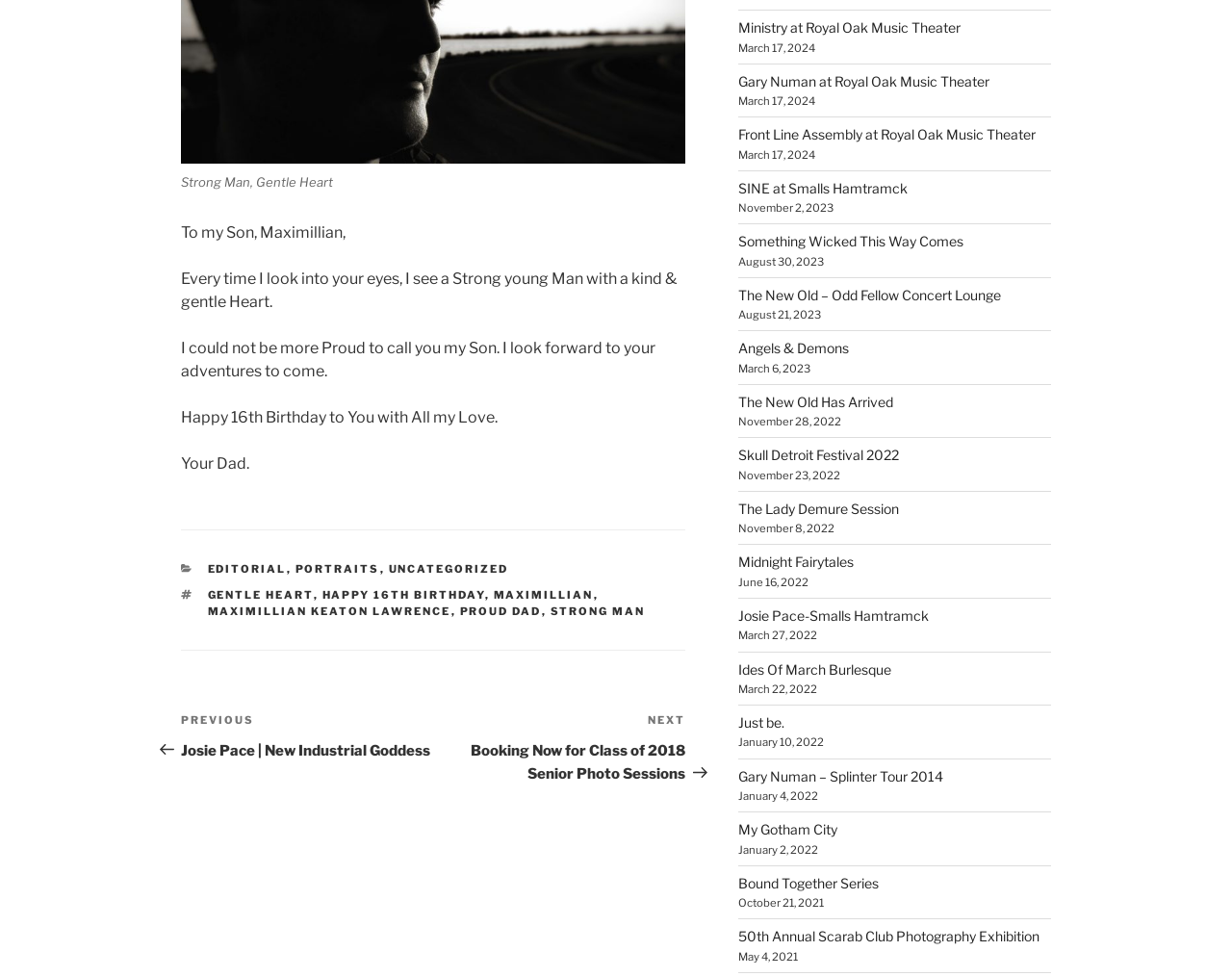Identify the bounding box coordinates of the clickable region necessary to fulfill the following instruction: "Explore the FERNetwork link". The bounding box coordinates should be four float numbers between 0 and 1, i.e., [left, top, right, bottom].

None